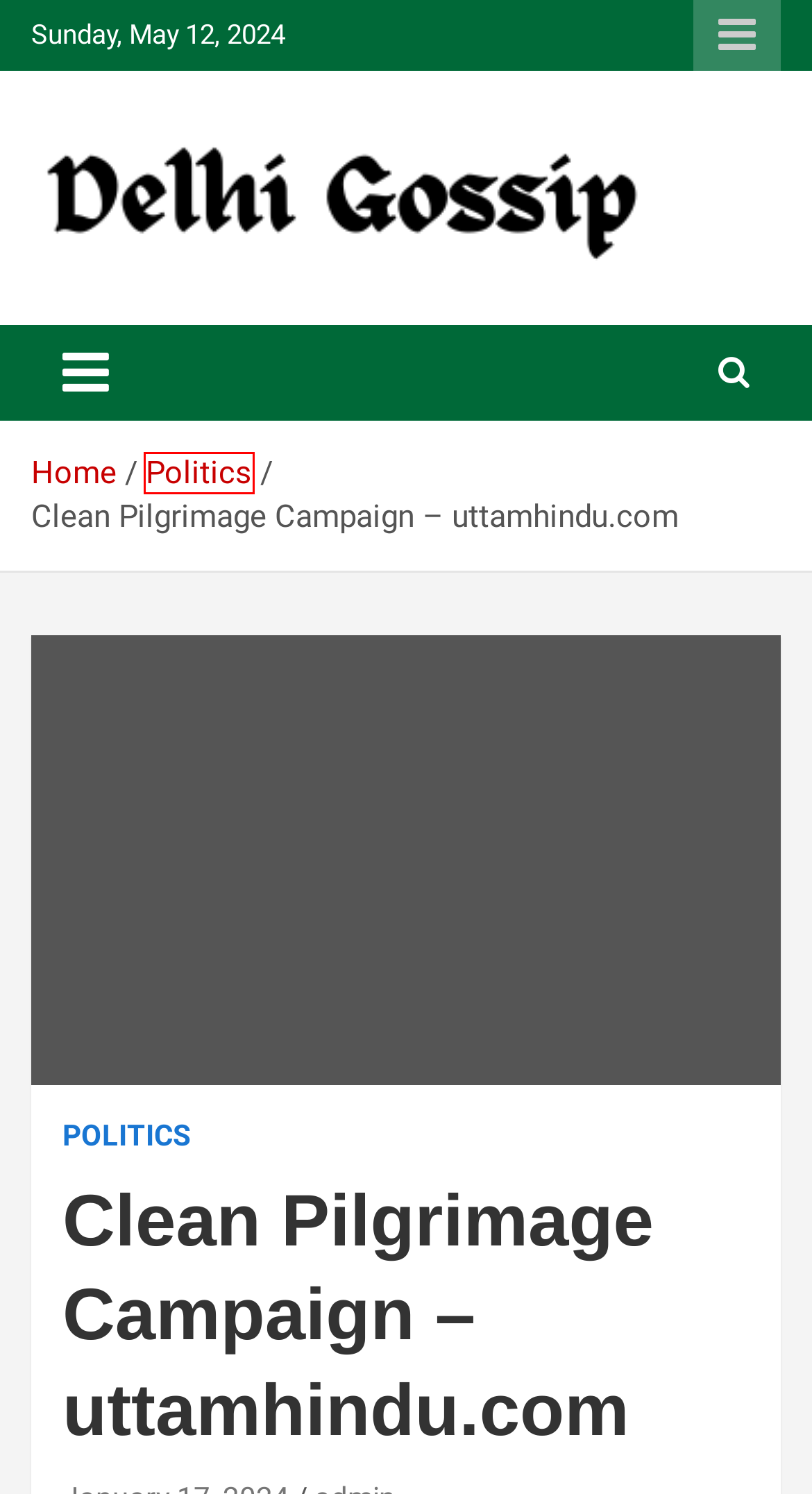Given a screenshot of a webpage with a red rectangle bounding box around a UI element, select the best matching webpage description for the new webpage that appears after clicking the highlighted element. The candidate descriptions are:
A. Politics – Delhigossip
B. Technology – Delhigossip
C. Interview: I had knocked the doorbell of the wrong house: Birendra Singh – Delhigossip
D. March 2024 – Delhigossip
E. Delhigossip – Your Gateway to Juicy Gossips Across India
F. DMCA – Delhigossip
G. admin – Delhigossip
H. December 2023 – Delhigossip

A